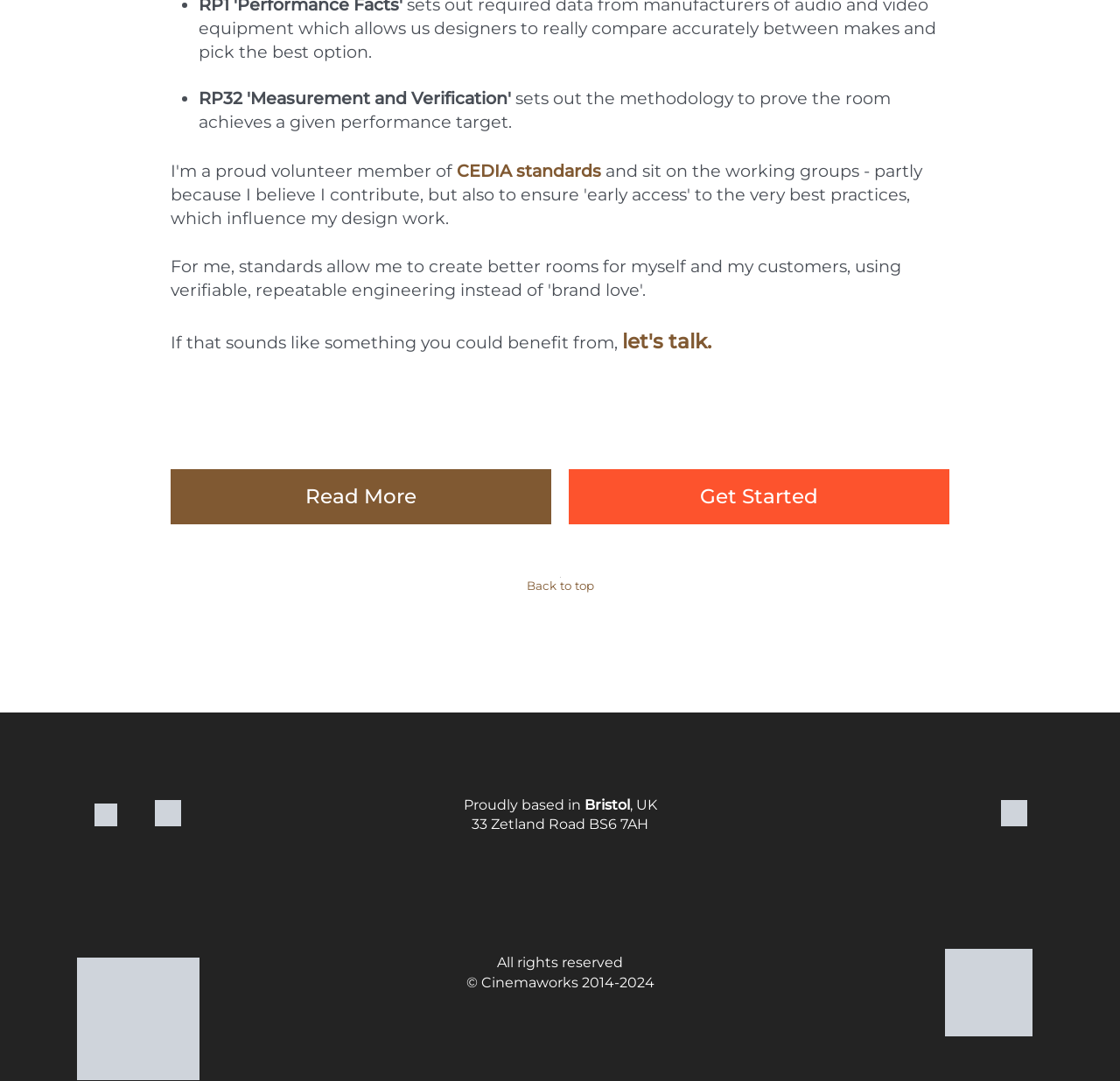Identify the bounding box coordinates for the UI element mentioned here: "Back to top". Provide the coordinates as four float values between 0 and 1, i.e., [left, top, right, bottom].

[0.47, 0.535, 0.53, 0.548]